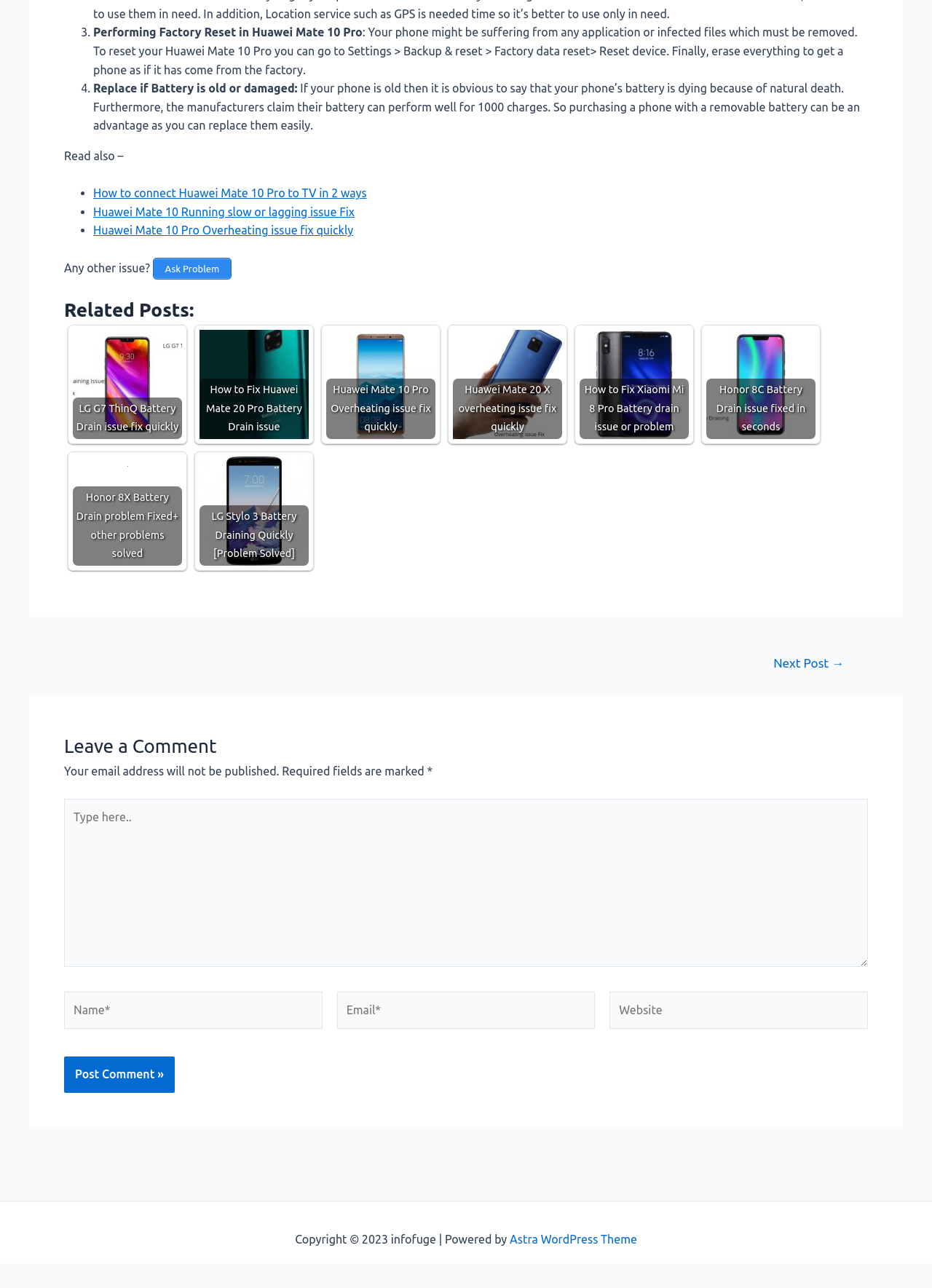What is the reason for a phone's battery dying naturally?
Please provide a single word or phrase answer based on the image.

Natural death